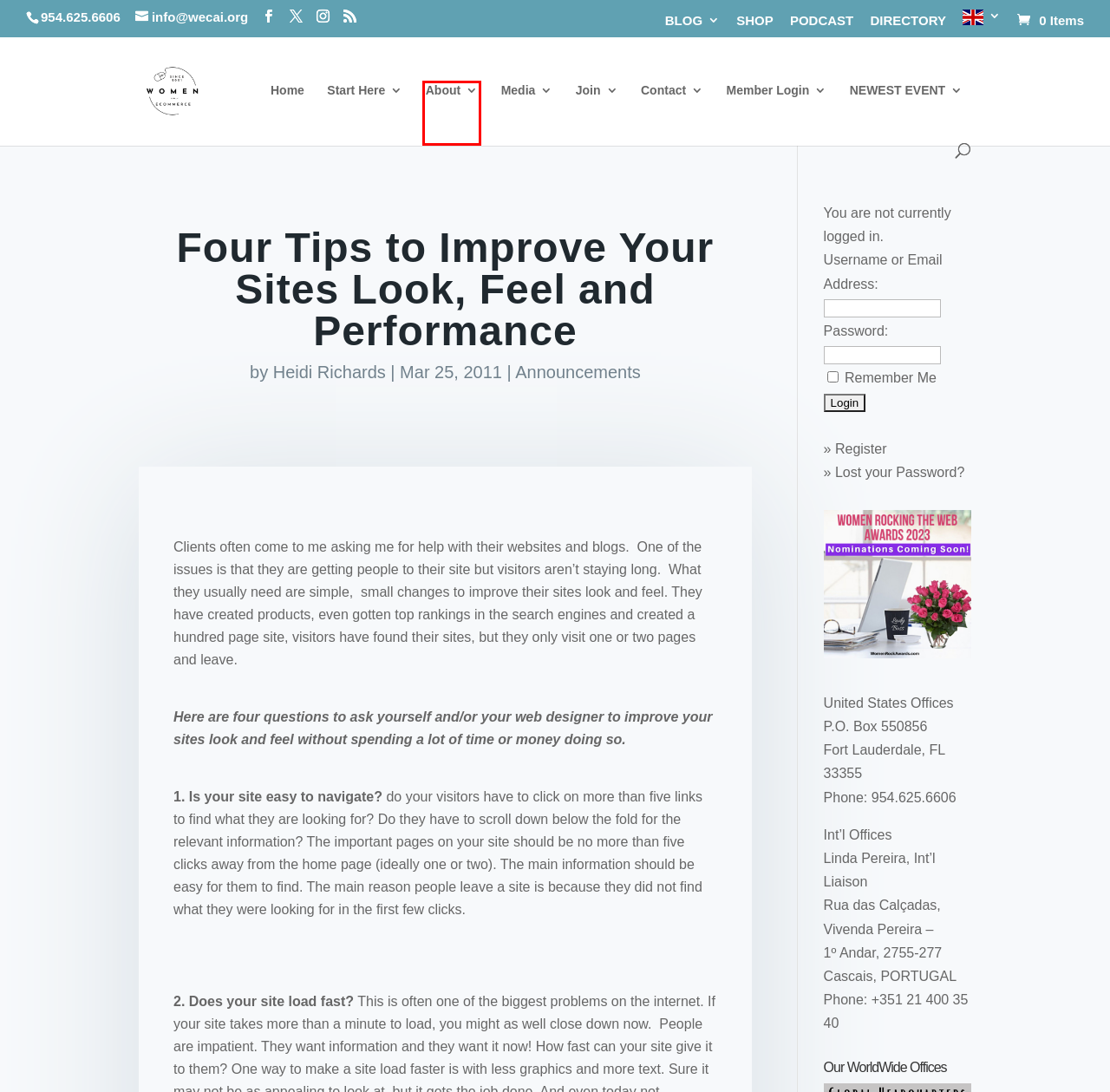You are looking at a webpage screenshot with a red bounding box around an element. Pick the description that best matches the new webpage after interacting with the element in the red bounding box. The possible descriptions are:
A. Join Us - Women in ECommerce
B. Contact Us - Women in ECommerce
C. About Women in Ecommerce - Women in ECommerce
D. 7+ Days of SMART Goal Setting Mini Challenge - Women in ECommerce
E. Announcements Archives - Women in ECommerce
F. My Account - Women in ECommerce
G. MEMBERS ONLY CONTENT - Women in ECommerce
H. Cart - Women in ECommerce

C